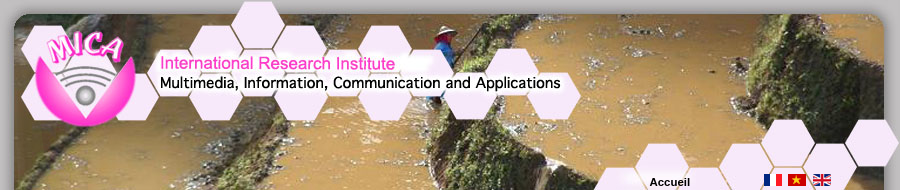What is the attire of the farmer in the image?
Look at the image and answer the question with a single word or phrase.

Traditional